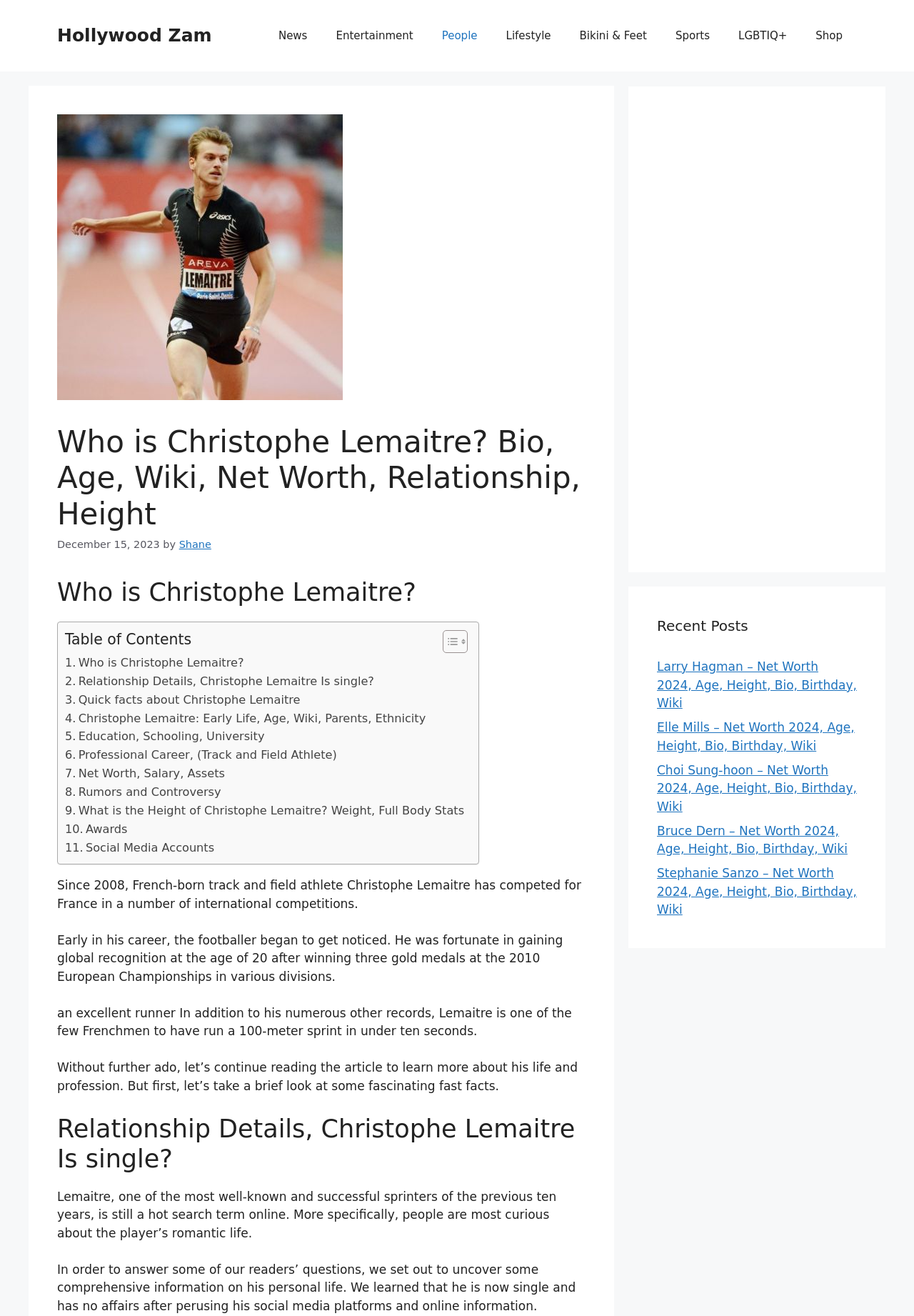Based on the visual content of the image, answer the question thoroughly: What is the name of the person described in this webpage?

I inferred this answer by looking at the heading 'Who is Christophe Lemaitre? Bio, Age, Wiki, Net Worth, Relationship, Height' and the image with the alt text 'Christophe Lemaitre'.